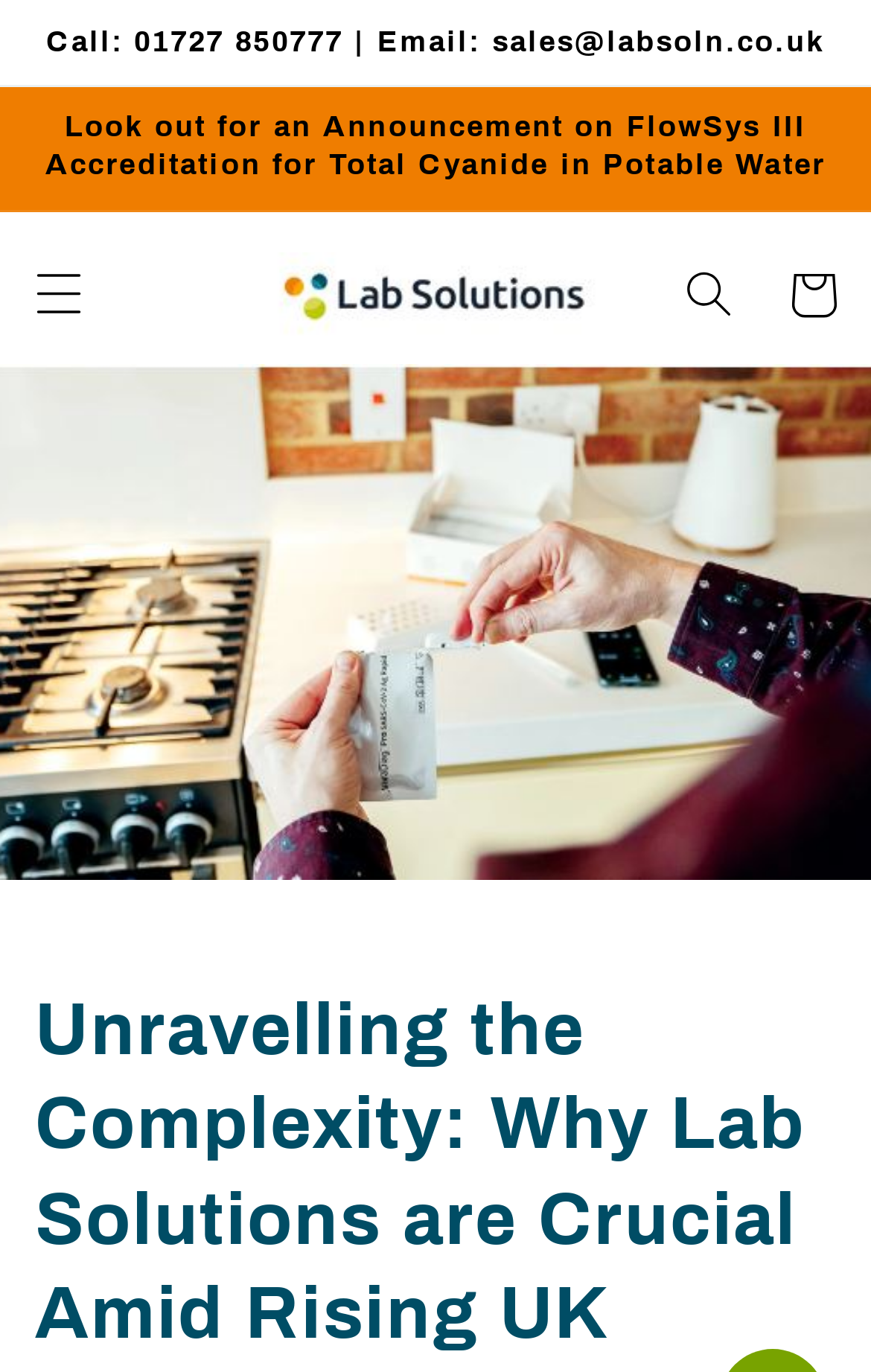What is the topic of the announcement?
Craft a detailed and extensive response to the question.

The topic of the announcement can be found in the second 'Announcement' region, where it is written as 'Look out for an Announcement on FlowSys III Accreditation for Total Cyanide in Potable Water'.